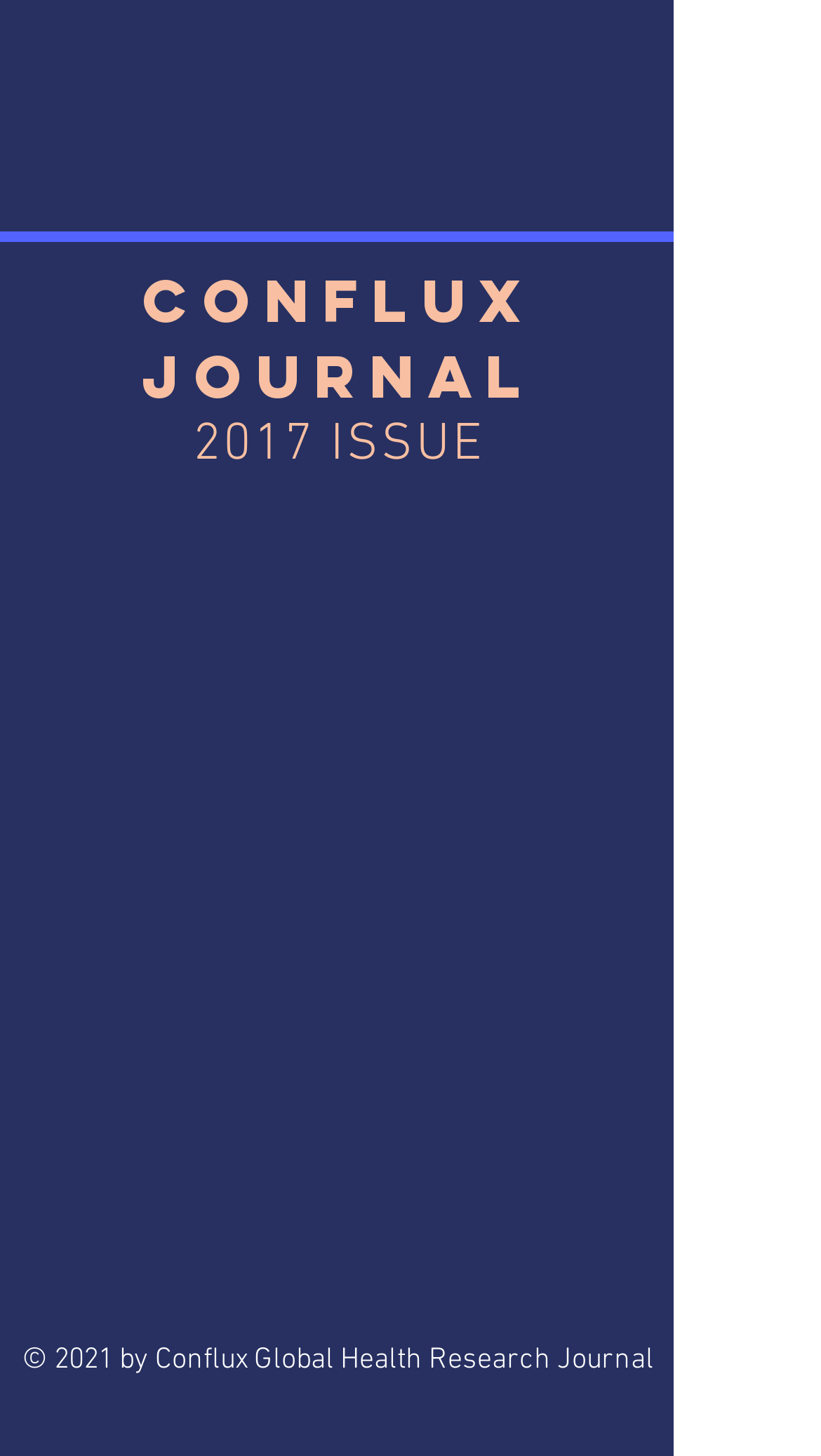Please respond to the question with a concise word or phrase:
How many social media links are there?

4